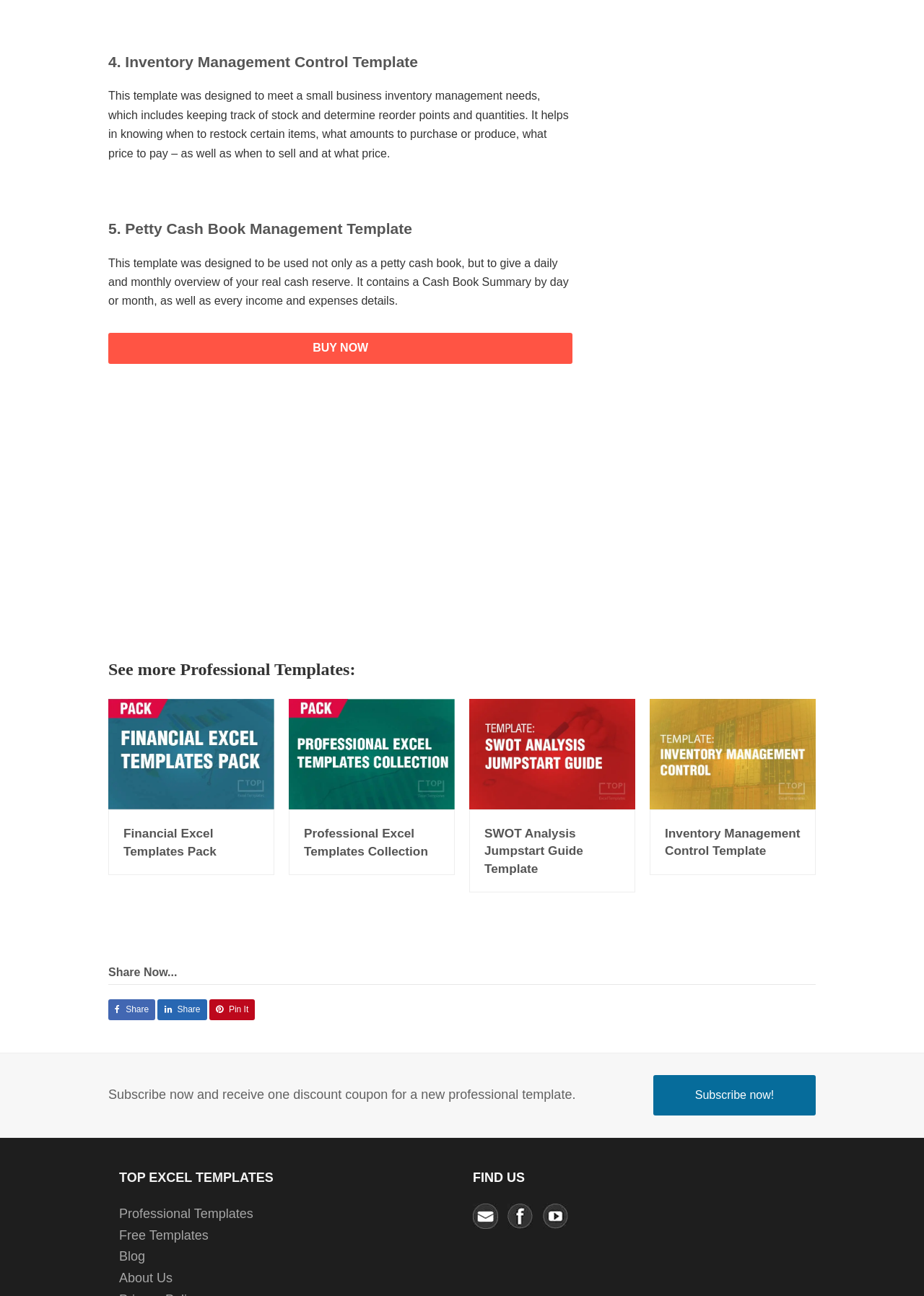Determine the bounding box coordinates of the element's region needed to click to follow the instruction: "Click the 'BUY NOW' button". Provide these coordinates as four float numbers between 0 and 1, formatted as [left, top, right, bottom].

[0.117, 0.257, 0.62, 0.281]